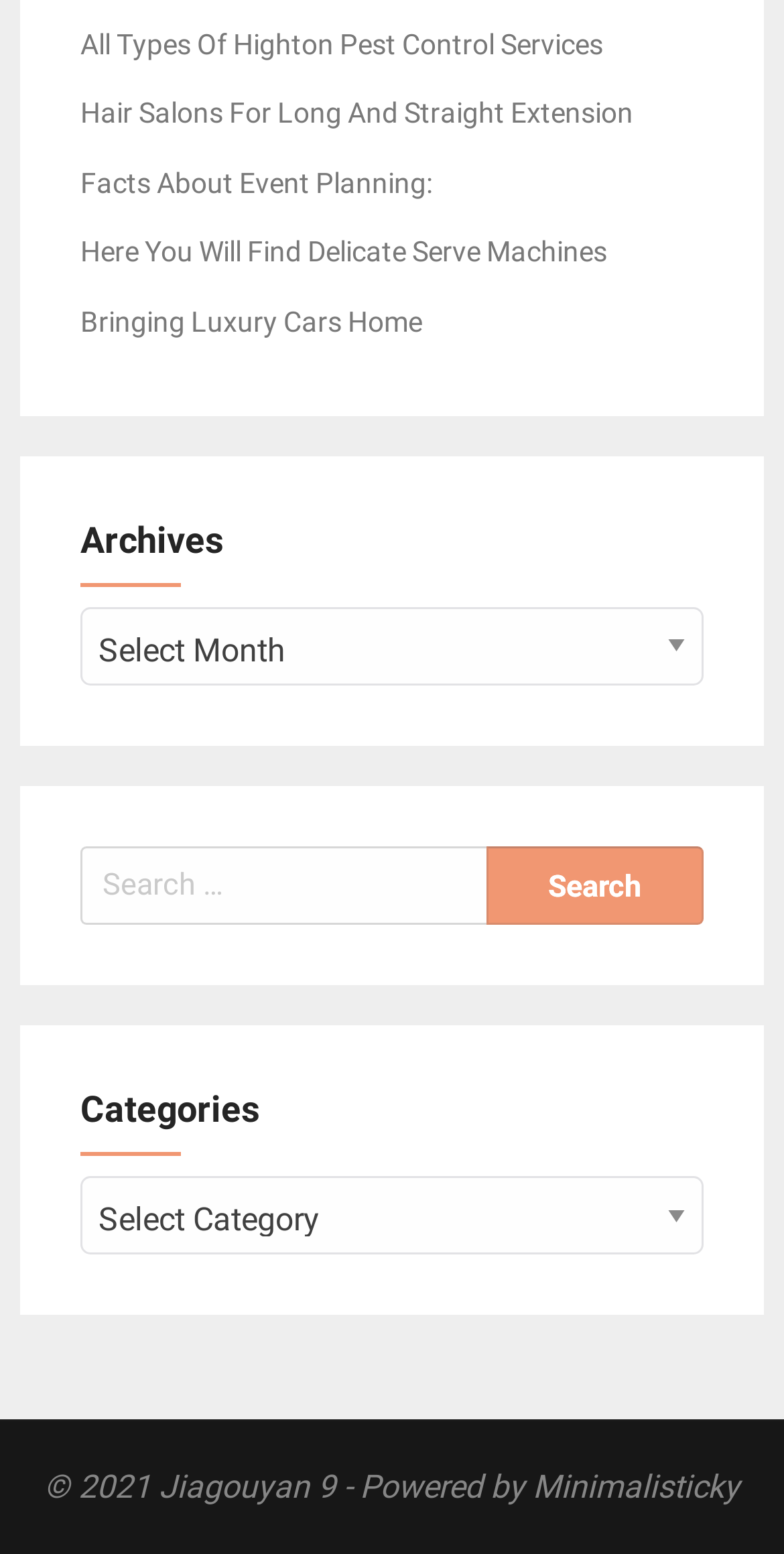How many search boxes are there on the webpage? From the image, respond with a single word or brief phrase.

1